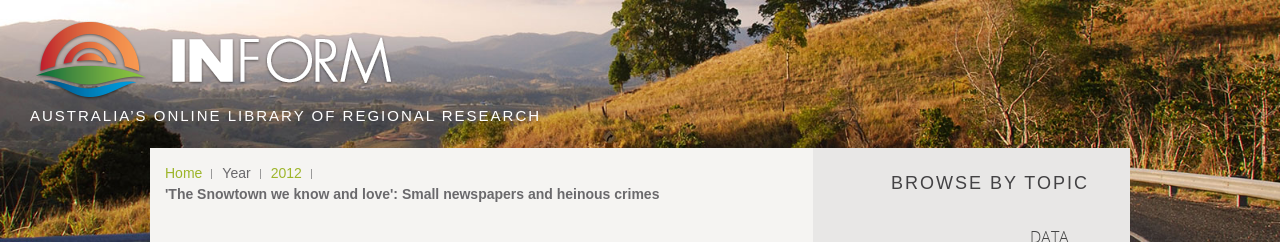Provide a comprehensive description of the image.

The image presents a serene landscape view, showcasing rolling hills and lush greenery under a vast, open sky. This tranquil scene sets the backdrop for the title "'The Snowtown we know and love': Small newspapers and heinous crimes," which suggests a reflective discussion about the duality of Snowtown's identity—its community spirit alongside its darker historical aspects. The logo of "Inform," Australia's online library of regional research, can be seen in the upper left, reinforcing the academic context of the content. The layout further emphasizes accessibility, inviting viewers to explore topics related to regional Australia, including research on local issues and community narratives.